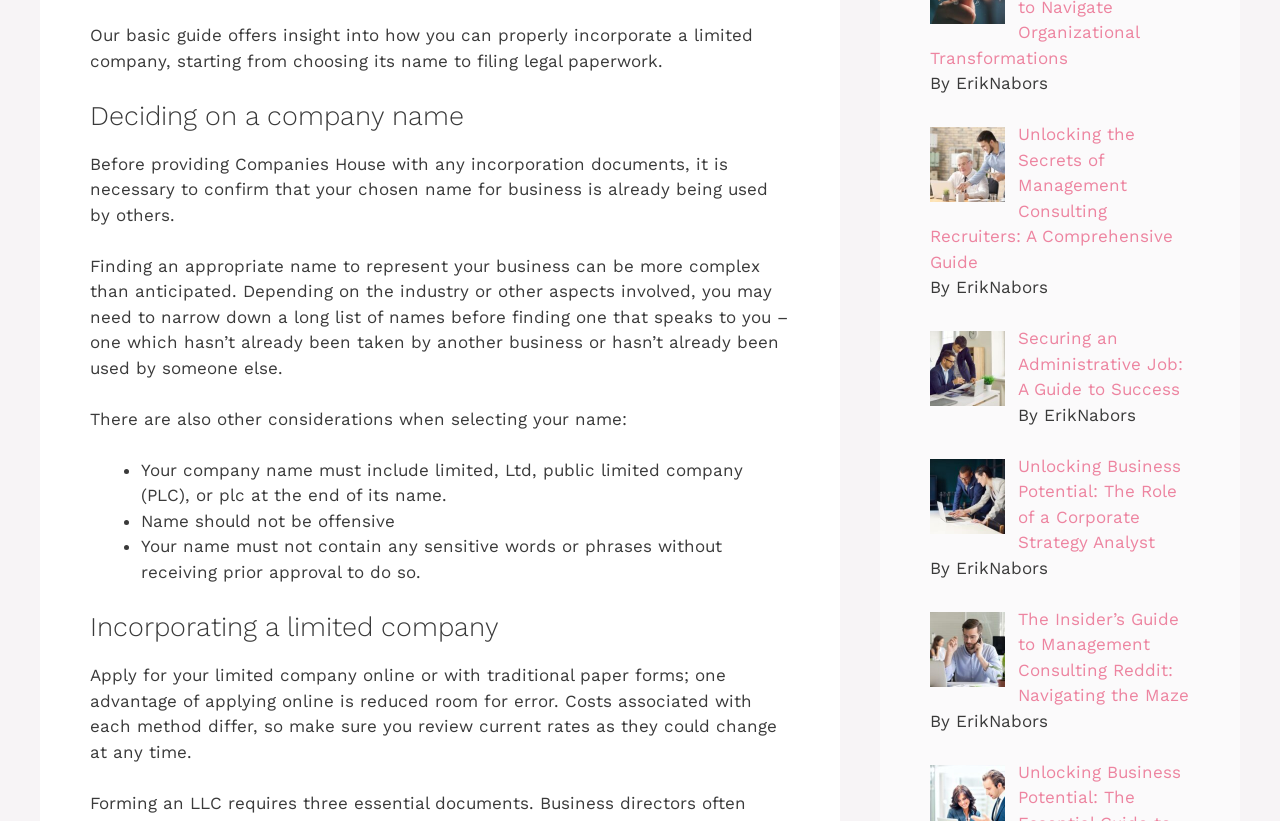What is necessary to confirm before providing incorporation documents?
Based on the image, please offer an in-depth response to the question.

The webpage states that it is necessary to confirm that the chosen name for the business is not already being used by others before providing incorporation documents to Companies House, as mentioned in the section 'Deciding on a company name'.